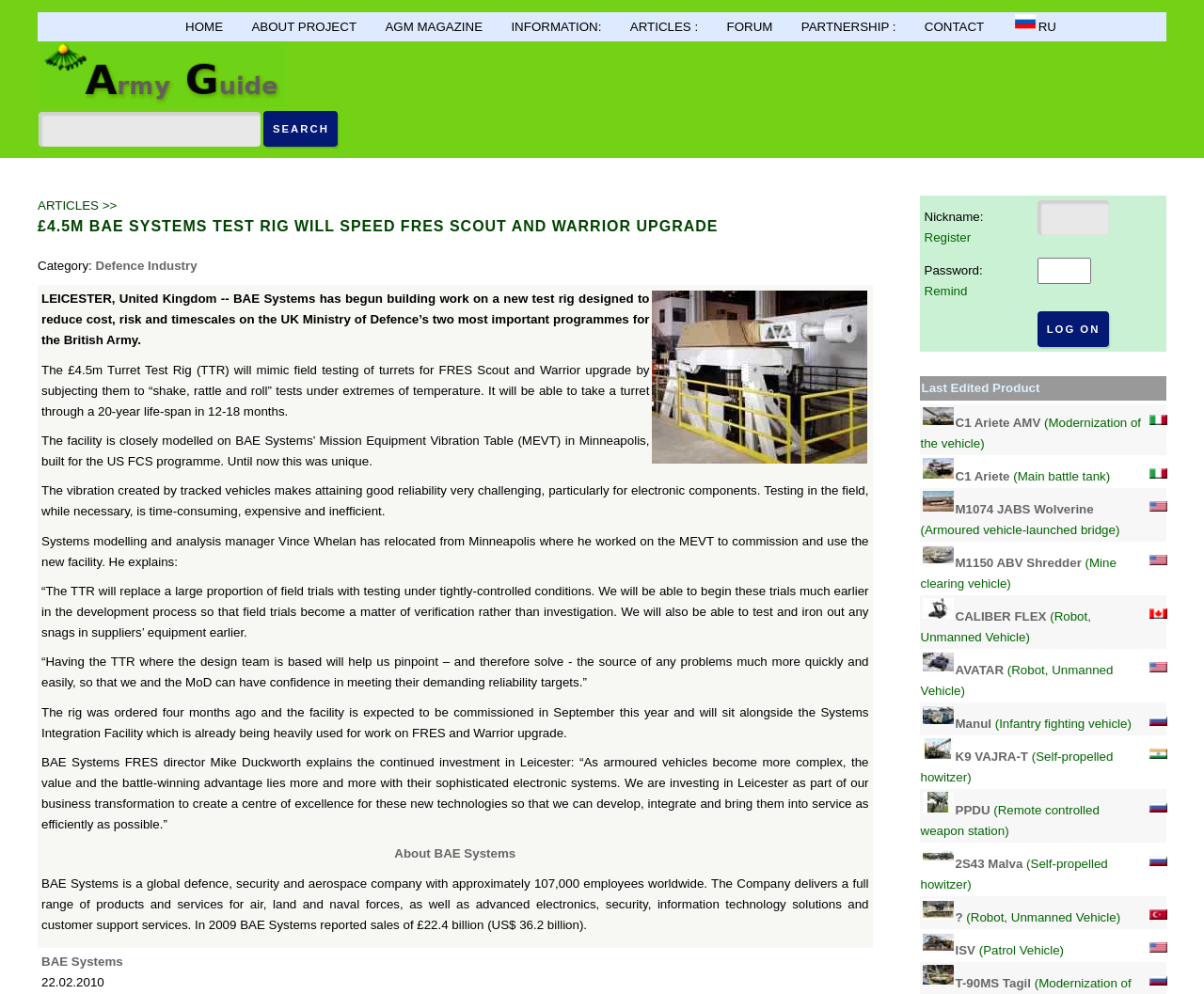Using the elements shown in the image, answer the question comprehensively: What is the name of the BAE Systems director mentioned in the article?

The webpage quotes Mike Duckworth, the FRES director at BAE Systems, explaining the continued investment in Leicester.